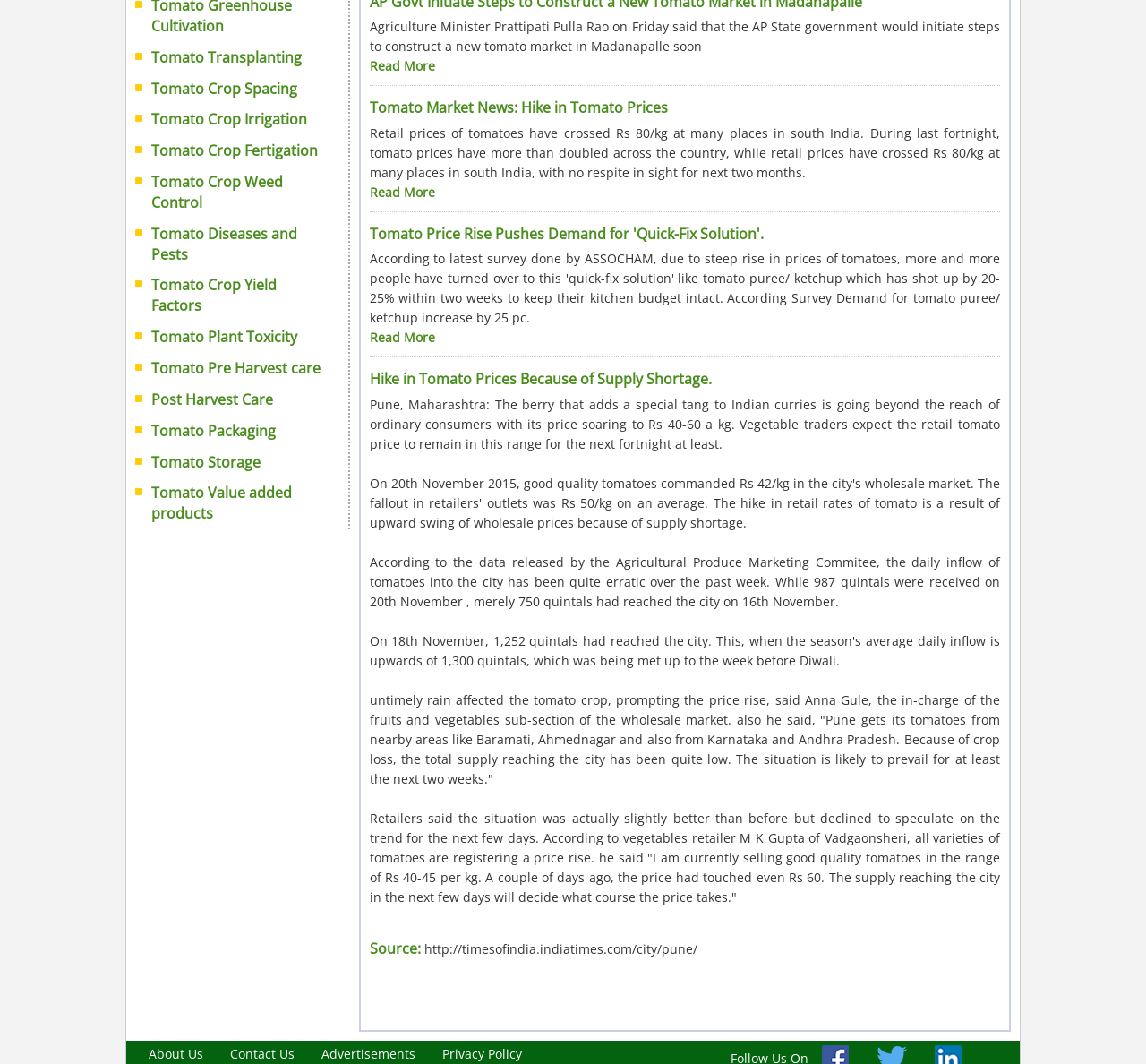From the element description Tomato Packaging, predict the bounding box coordinates of the UI element. The coordinates must be specified in the format (top-left x, top-left y, bottom-right x, bottom-right y) and should be within the 0 to 1 range.

[0.124, 0.39, 0.296, 0.42]